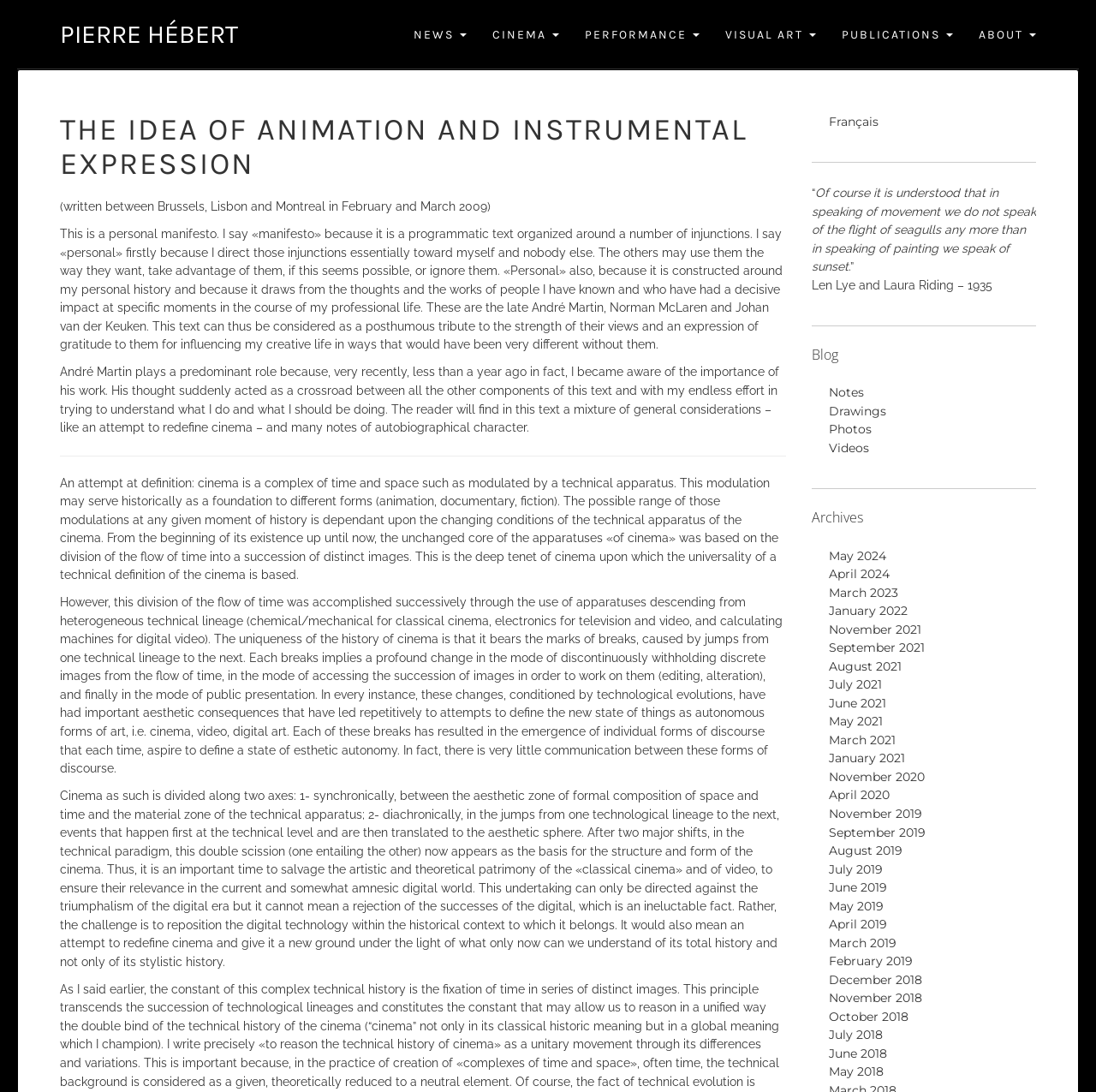Determine the main text heading of the webpage and provide its content.

THE IDEA OF ANIMATION AND INSTRUMENTAL EXPRESSION